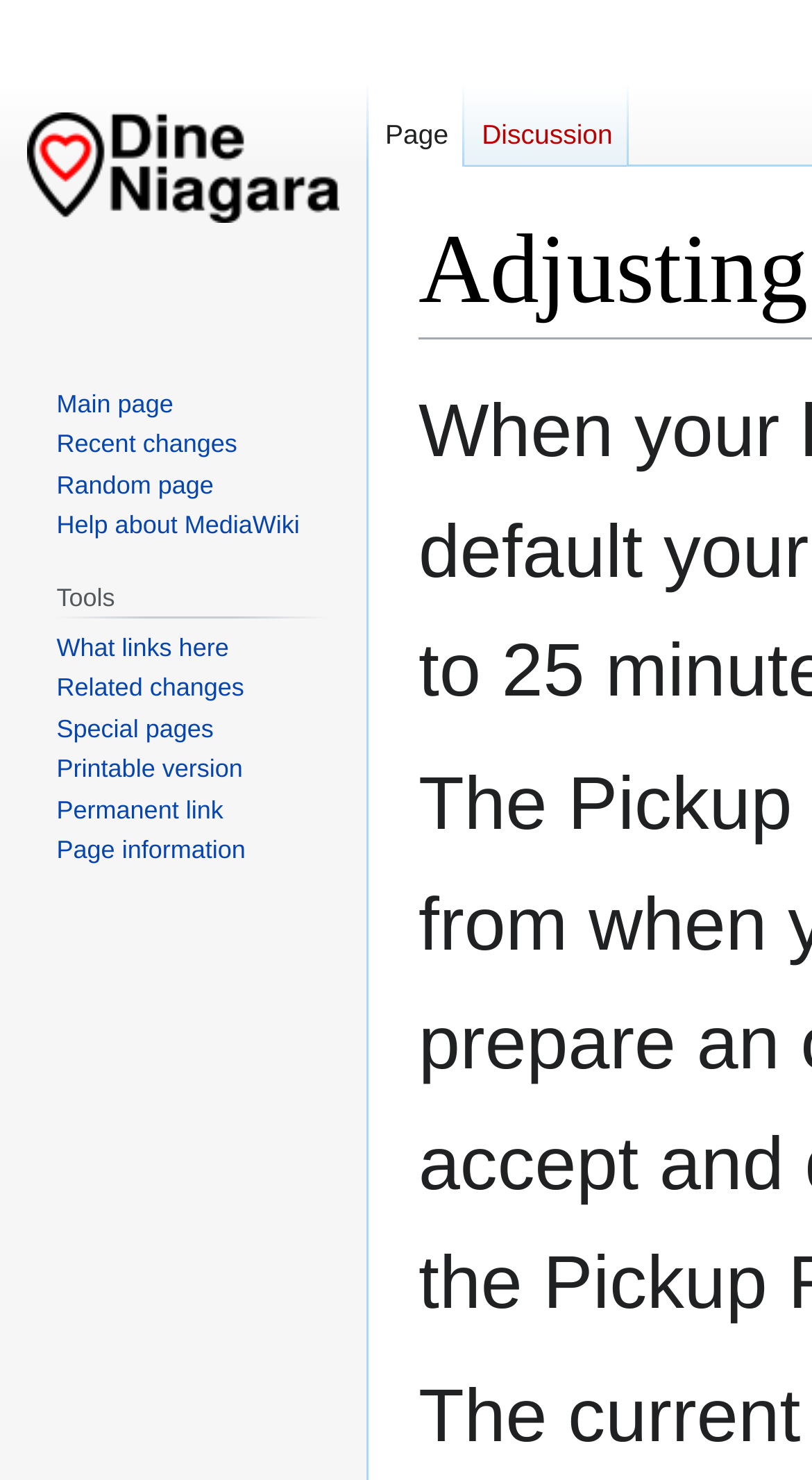Generate a thorough explanation of the webpage's elements.

This webpage is an administrative guide for Dine Niagara Restaurant, specifically focusing on adjusting pickup ready times. 

At the top left corner, there is a link to visit the main page. Below it, there are two navigation sections: "Namespaces" and "Navigation". The "Namespaces" section contains three links: "Page", "Discussion", and an unlabeled link. The "Navigation" section has five links: "Main page", "Recent changes", "Random page", "Help about MediaWiki", and an unlabeled link.

On the right side of the top section, there are two links: "Jump to navigation" and "Jump to search". 

Further down, there is a "Tools" navigation section, which contains a heading "Tools" and eight links: "What links here", "Related changes", "Special pages", "Printable version", "Permanent link", "Page information", and two unlabeled links.